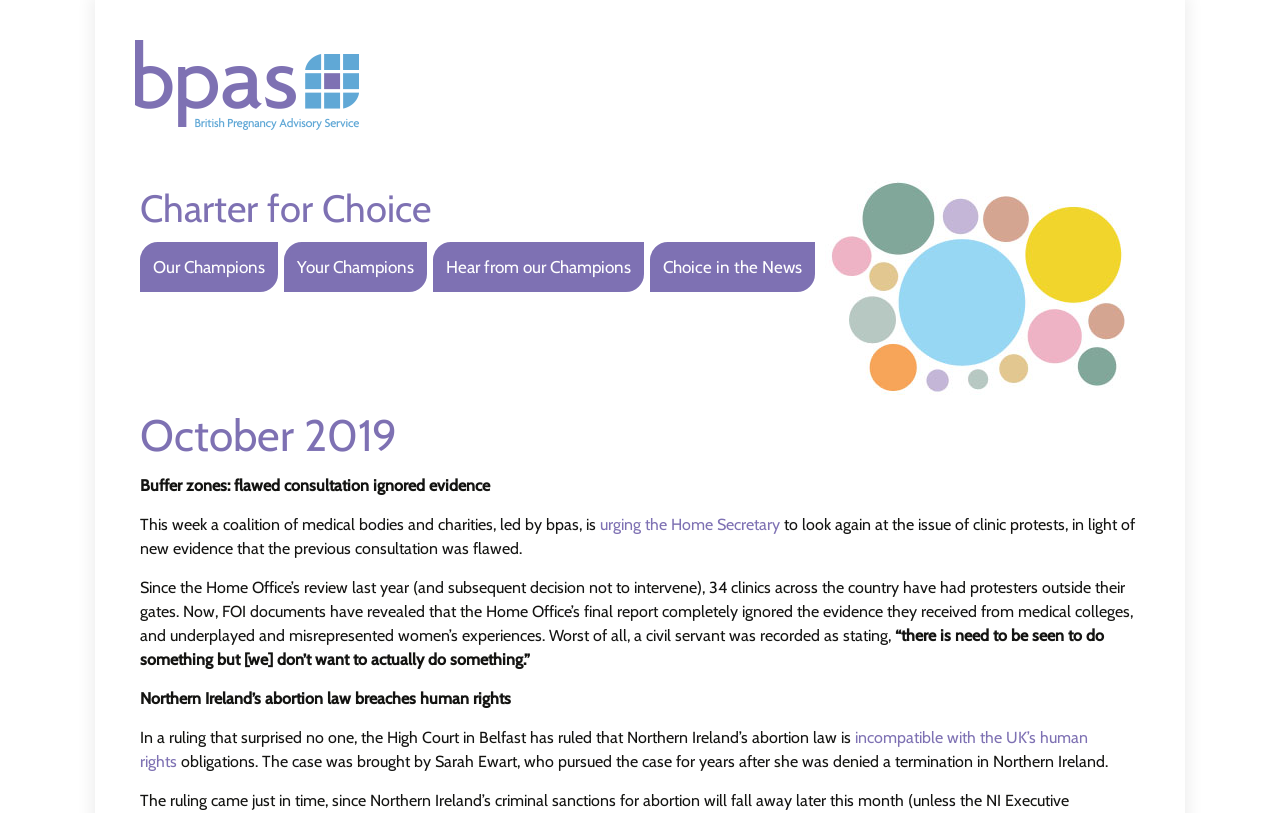What is the issue with Northern Ireland's abortion law?
Answer briefly with a single word or phrase based on the image.

Breaches human rights